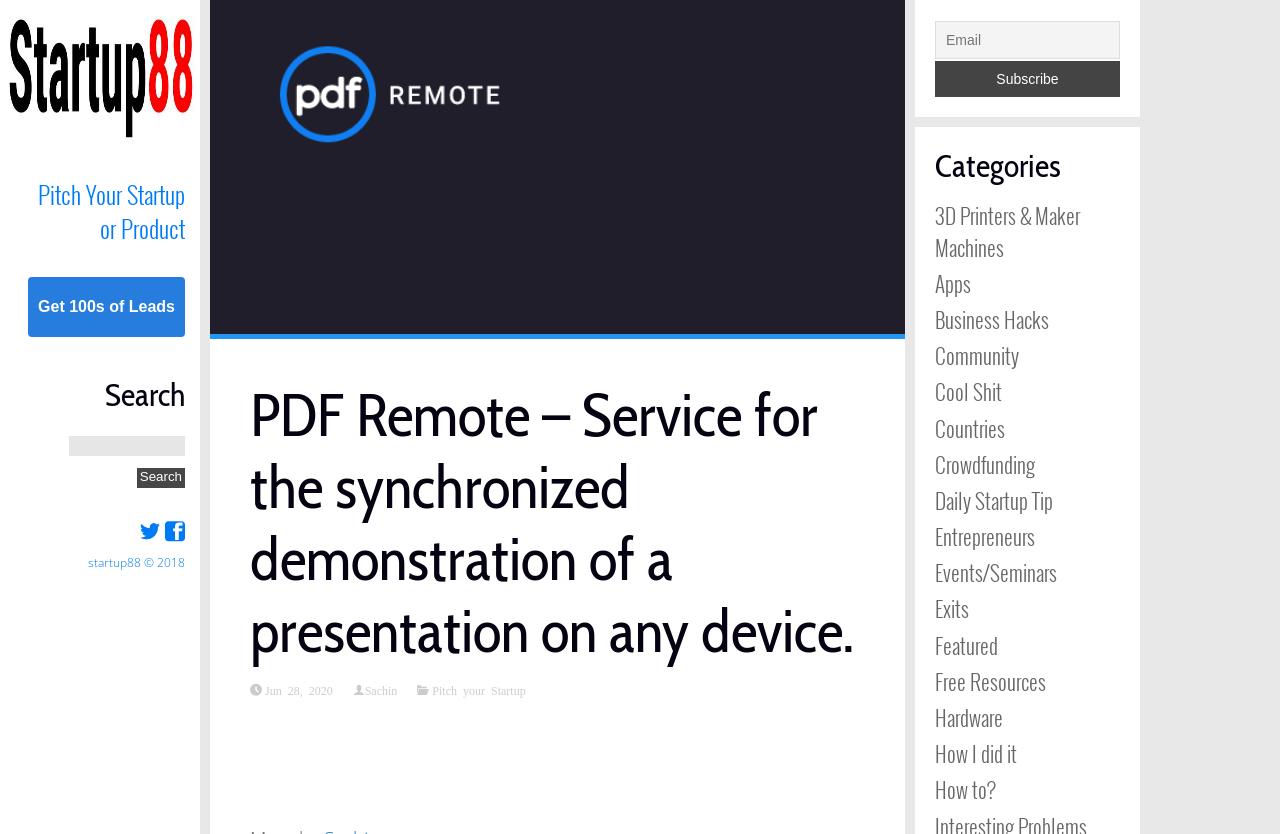Identify the bounding box for the described UI element: "Pitch your Startup".

[0.335, 0.82, 0.411, 0.834]